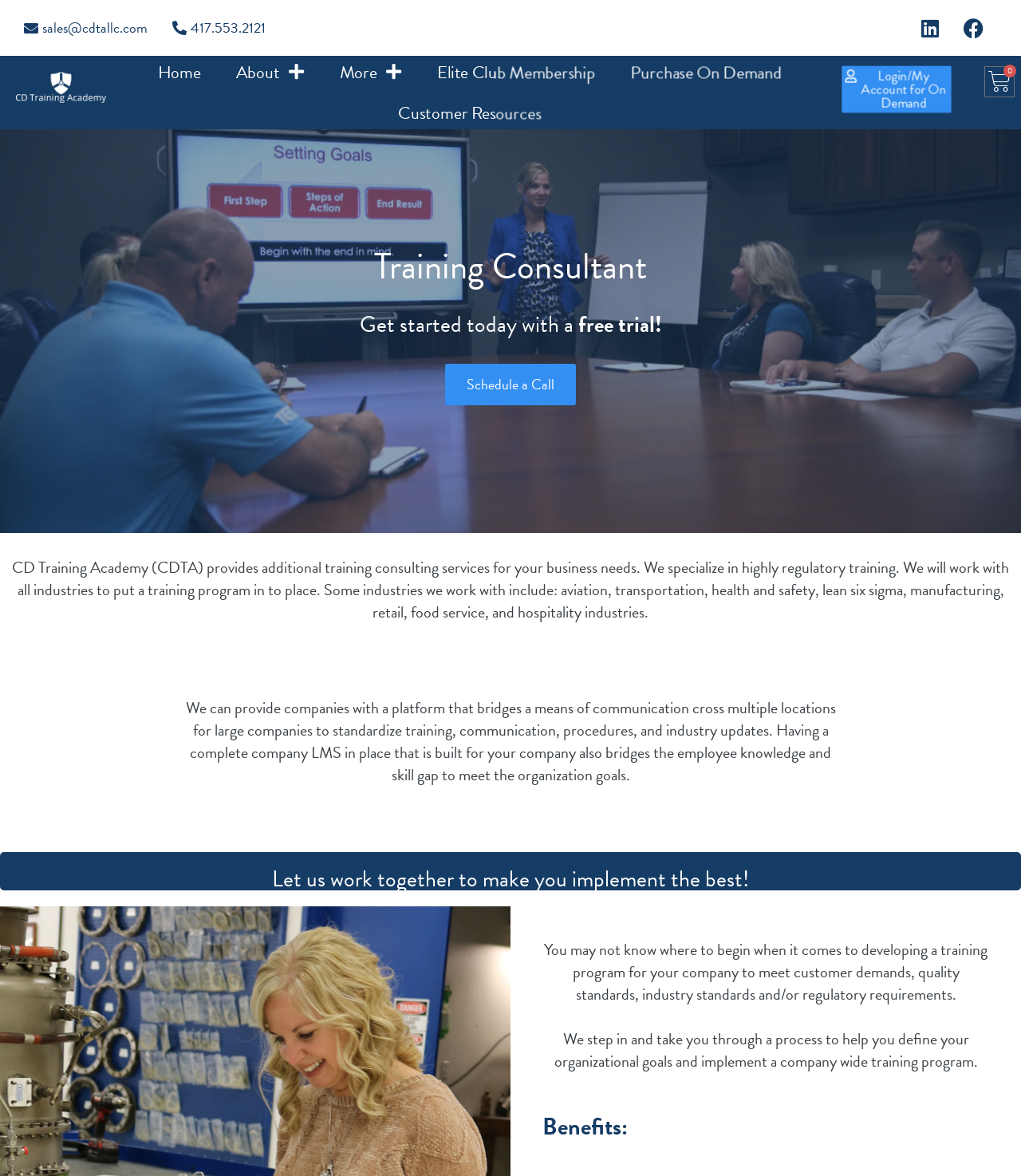What type of training does CD Training Academy specialize in? Please answer the question using a single word or phrase based on the image.

highly regulatory training